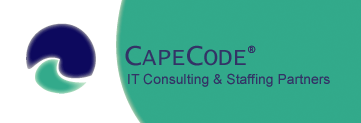Provide a comprehensive description of the image.

The image showcases the logo of CapeCode, a company specializing in IT consulting and staffing services. The design features a colorful wave-like graphic representing innovation and fluidity, situated beside the company name "CAPECODE" prominently displayed in a bold font. Below the name, the tagline "IT Consulting & Staffing Partners" is elegantly rendered, establishing the firm’s focus on providing specialized IT solutions and workforce support. The overall aesthetic combines professionalism with a modern touch, conveying the company's commitment to excellence in the tech industry.